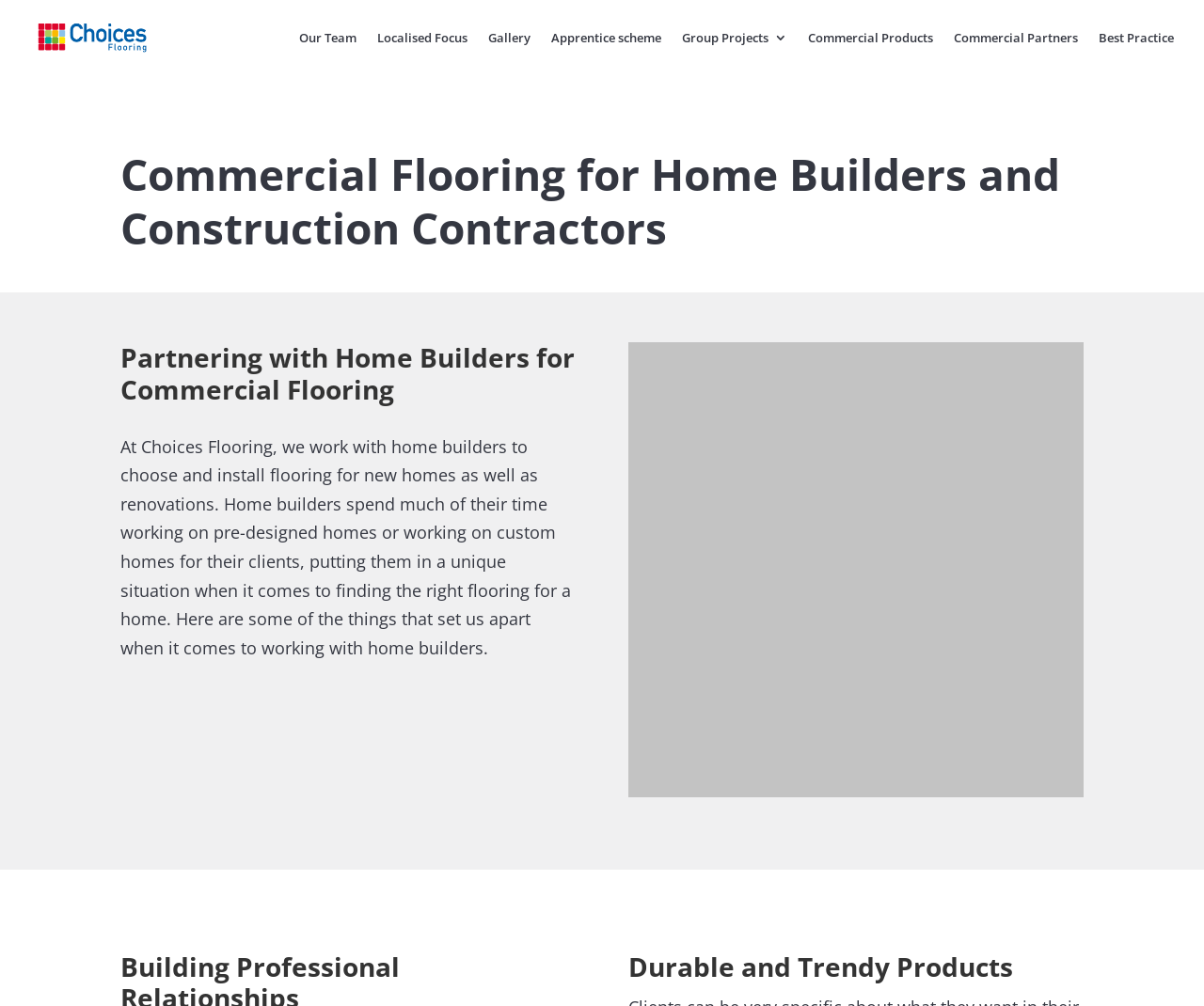Provide a brief response to the question below using one word or phrase:
What is the main purpose of the company?

Partnering with home builders